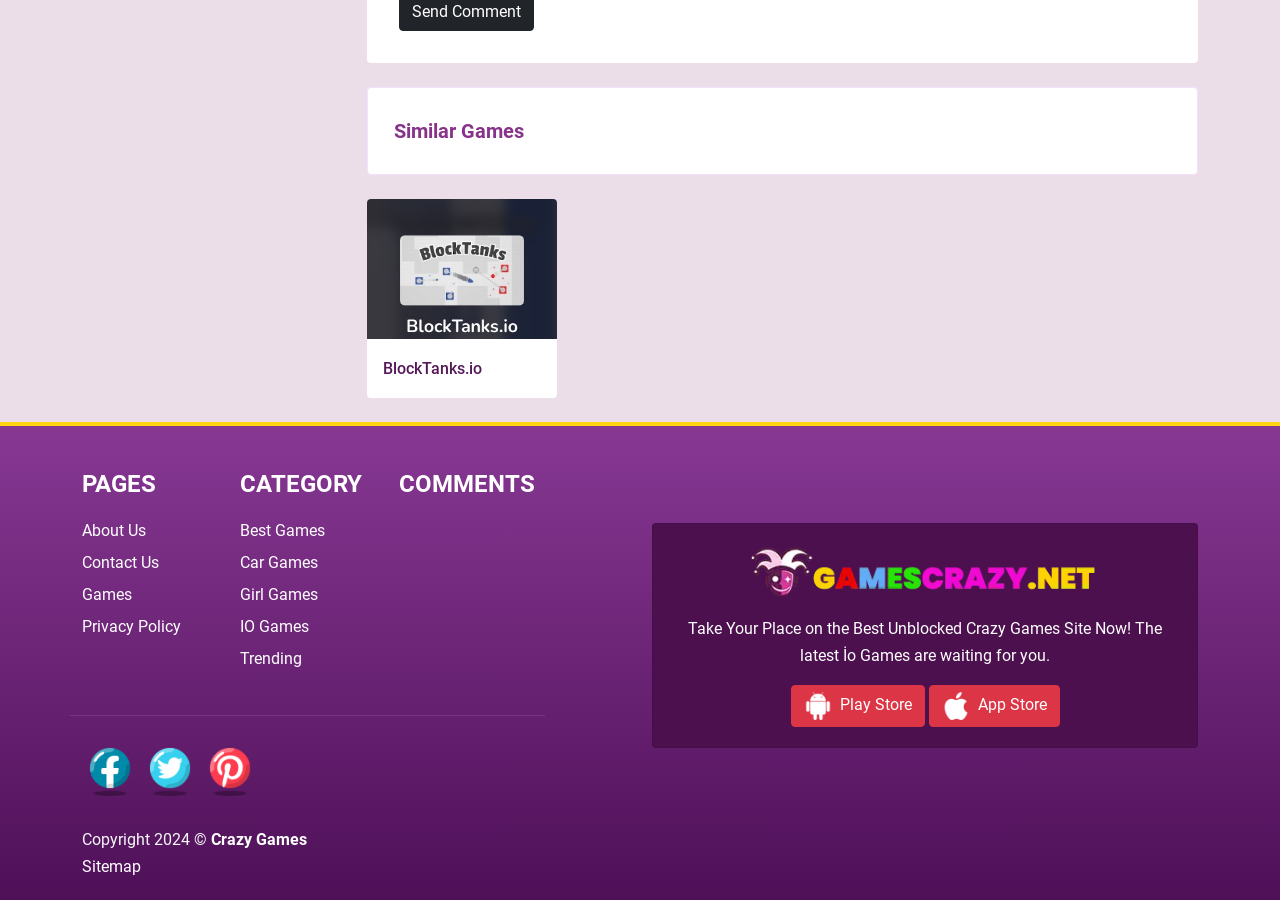Using the webpage screenshot and the element description title="facebook", determine the bounding box coordinates. Specify the coordinates in the format (top-left x, top-left y, bottom-right x, bottom-right y) with values ranging from 0 to 1.

[0.064, 0.841, 0.108, 0.862]